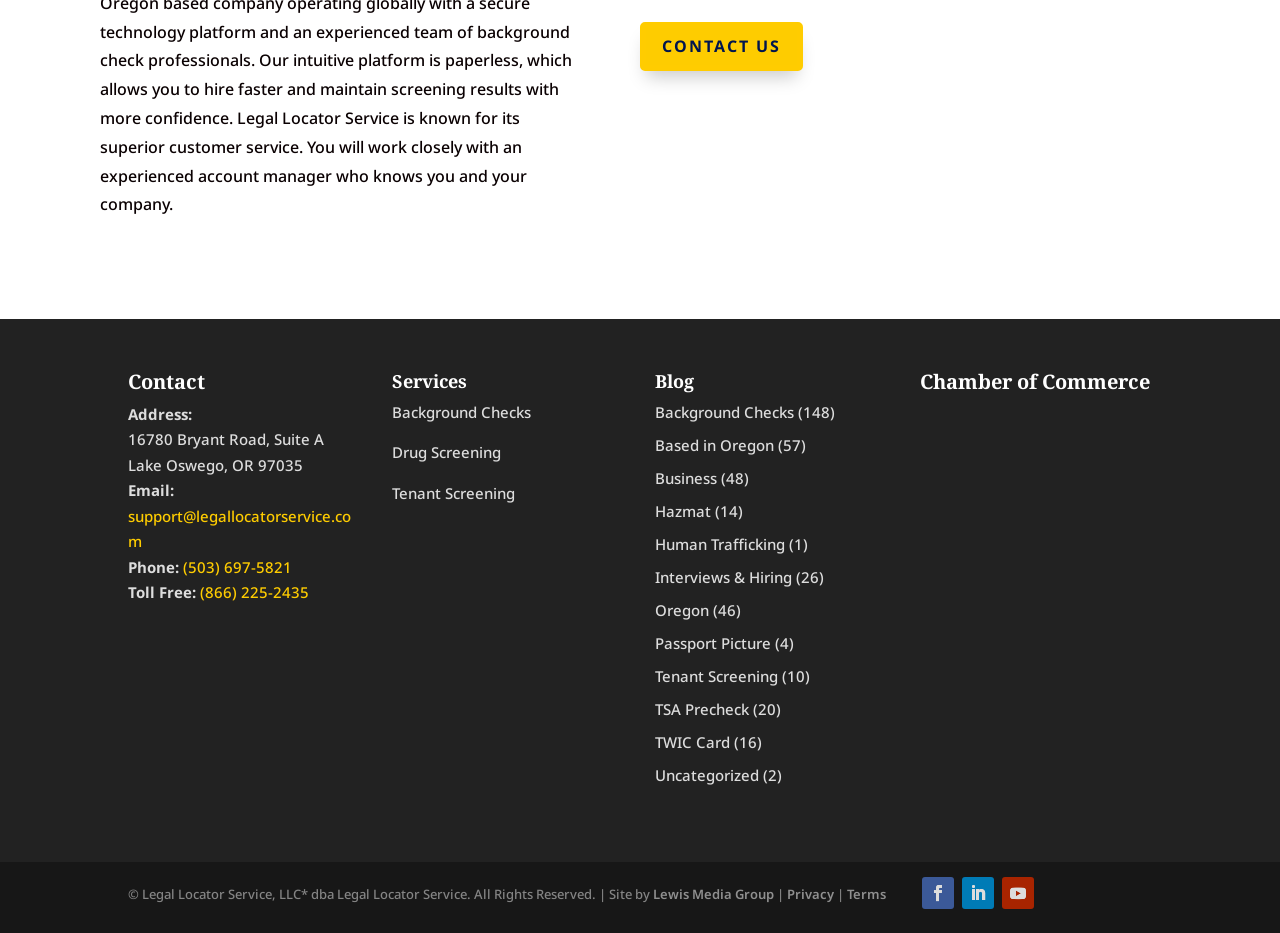Determine the bounding box coordinates for the clickable element to execute this instruction: "Visit Lake Oswego Chamber of Commerce". Provide the coordinates as four float numbers between 0 and 1, i.e., [left, top, right, bottom].

[0.747, 0.532, 0.871, 0.554]